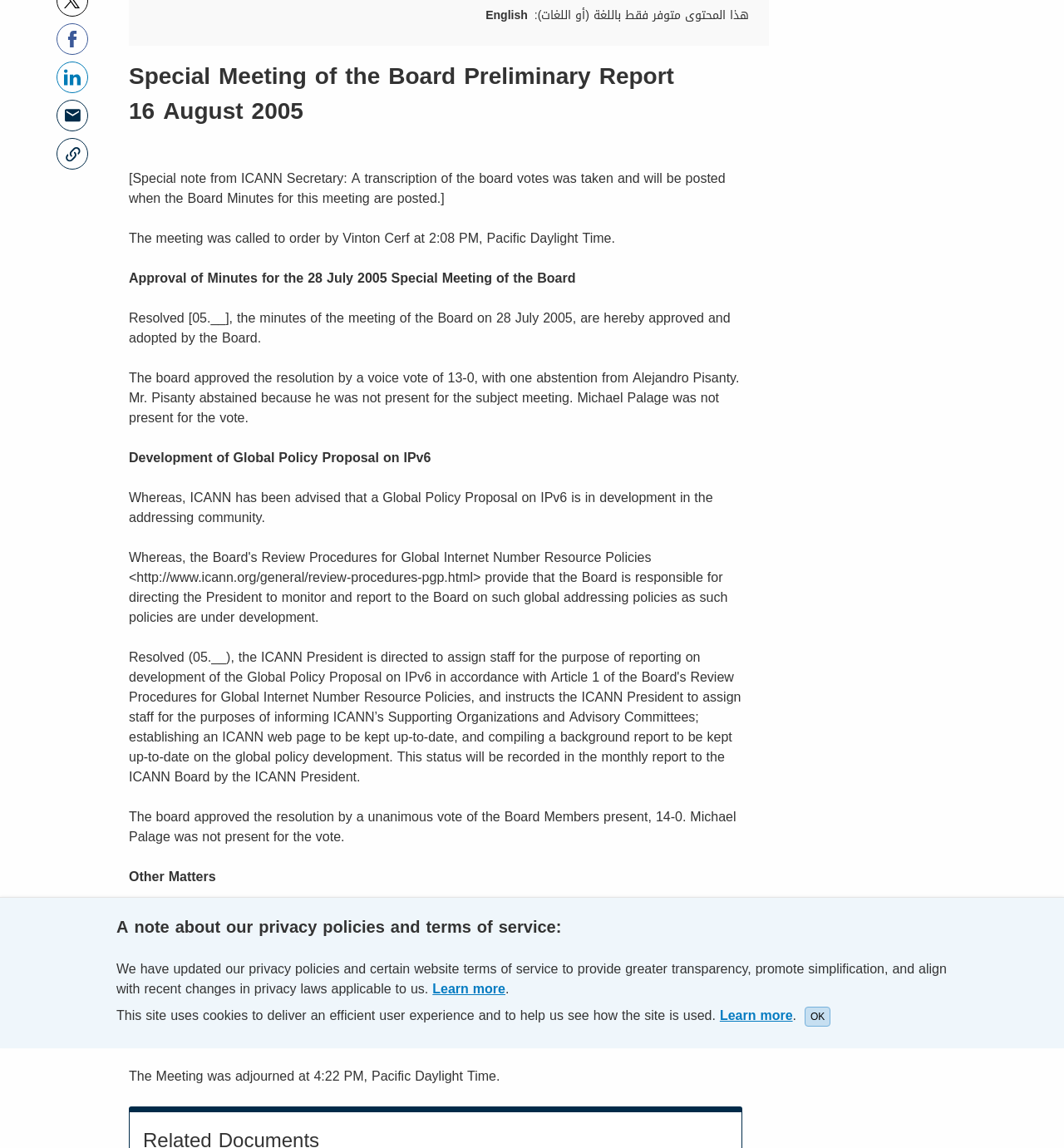Determine the bounding box coordinates for the HTML element described here: "Groups".

[0.043, 0.875, 0.08, 0.889]